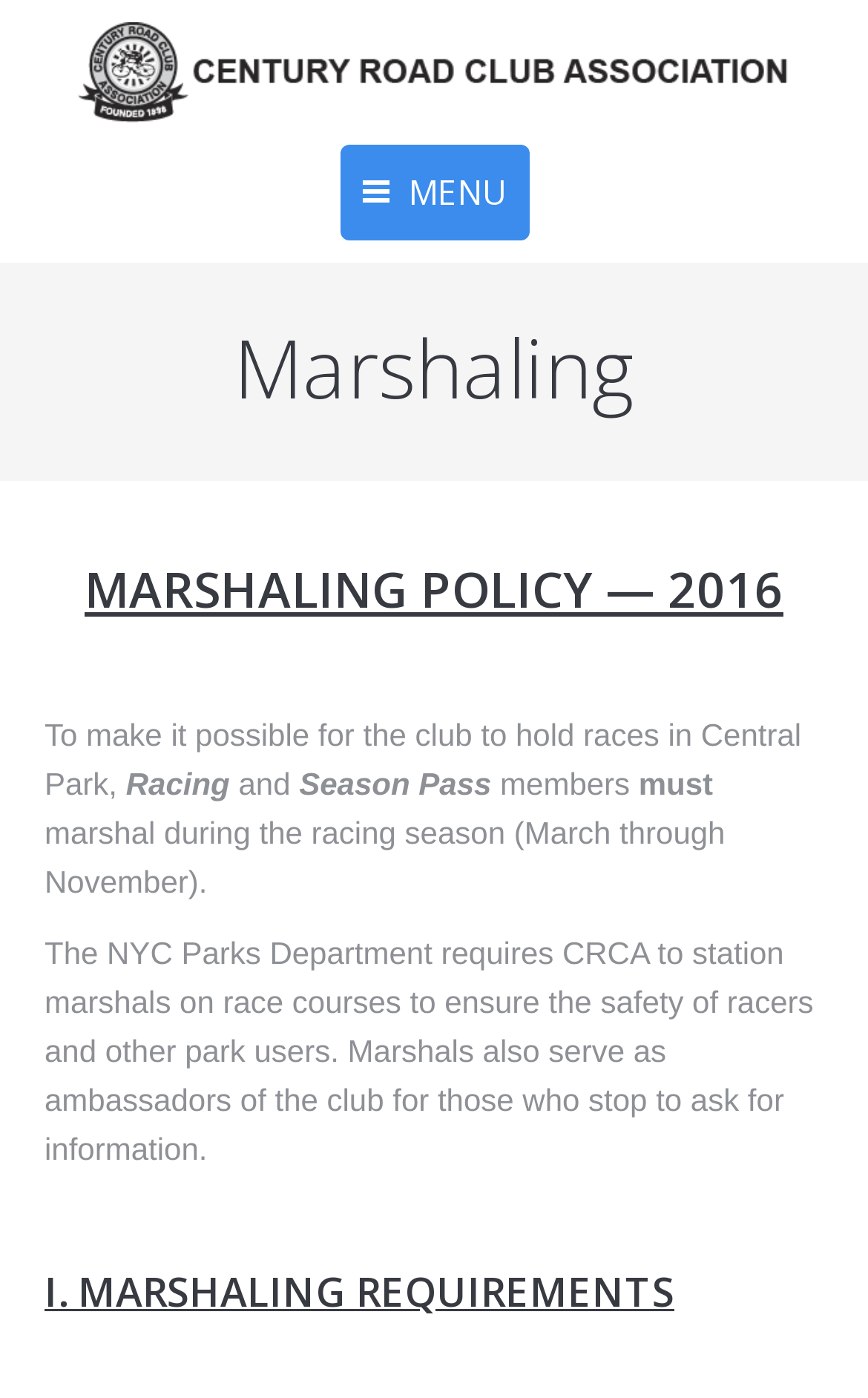Determine the bounding box coordinates for the clickable element required to fulfill the instruction: "Click the MENU link". Provide the coordinates as four float numbers between 0 and 1, i.e., [left, top, right, bottom].

[0.391, 0.103, 0.609, 0.172]